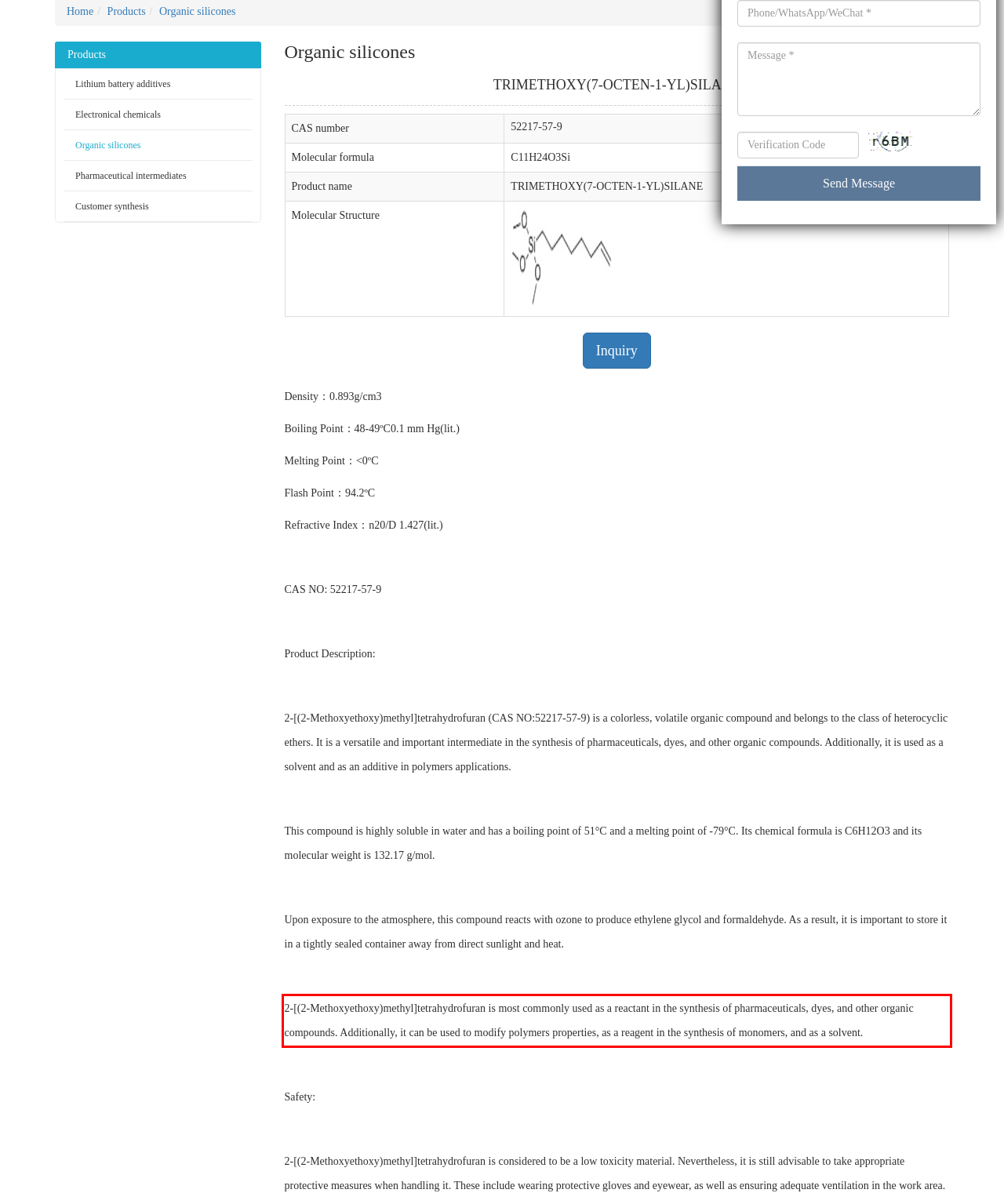Analyze the screenshot of a webpage where a red rectangle is bounding a UI element. Extract and generate the text content within this red bounding box.

2-[(2-Methoxyethoxy)methyl]tetrahydrofuran is most commonly used as a reactant in the synthesis of pharmaceuticals, dyes, and other organic compounds. Additionally, it can be used to modify polymers properties, as a reagent in the synthesis of monomers, and as a solvent.